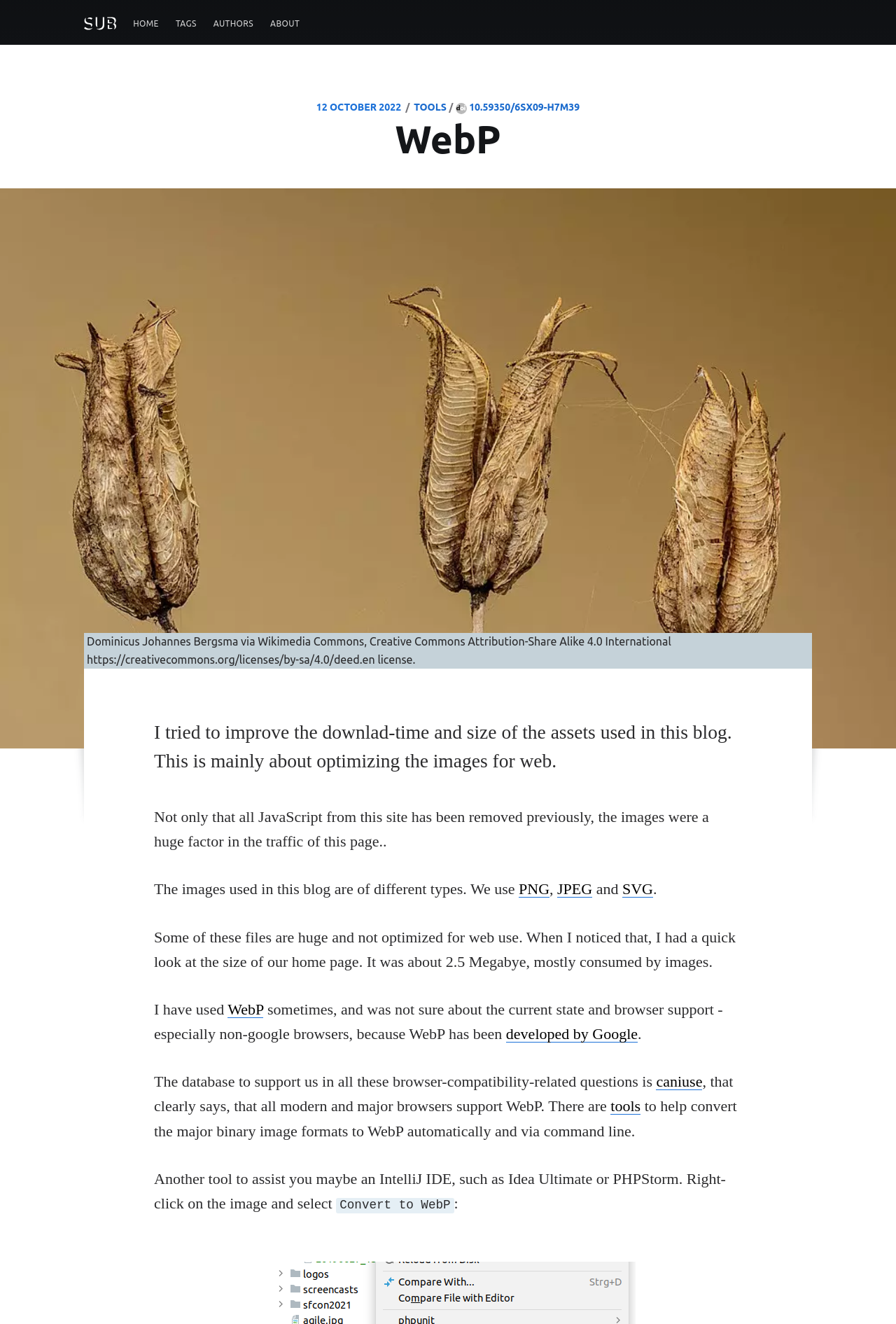Explain in detail what you observe on this webpage.

This webpage appears to be a blog post about optimizing images for web use. At the top left, there is a link "lab.sub" accompanied by a small image. To the right of this, there is a vertical menu with four menu items: "HOME", "TAGS", "AUTHORS", and "ABOUT". 

Below the menu, there is a header section with a time stamp "12 OCTOBER 2022" and a link "TOOLS". Next to the link, there is a small image and another link with a long URL. 

The main content of the webpage is a blog post with several paragraphs of text. The post discusses the importance of optimizing images for web use, as they can greatly affect the page's loading time and size. The author mentions that they have used WebP, a format developed by Google, to optimize images. The post also mentions the use of tools such as caniuse, a database that provides information on browser compatibility, and IntelliJ IDE, which can assist in converting images to WebP.

Throughout the post, there are several links to relevant terms, such as "PNG", "JPEG", "SVG", and "WebP". The text is well-structured and easy to follow, with clear headings and concise paragraphs.